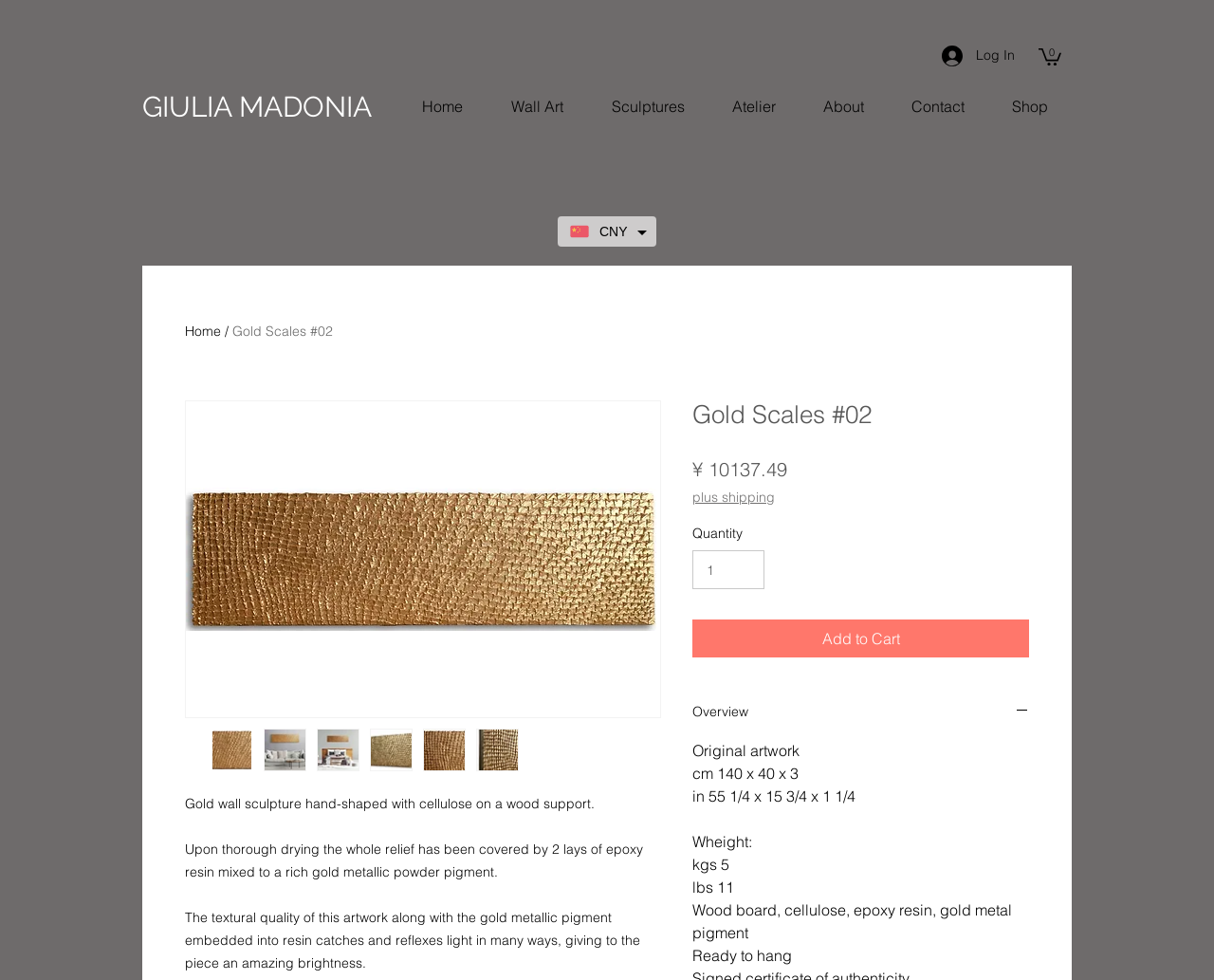Locate the bounding box coordinates of the clickable area needed to fulfill the instruction: "View cart".

[0.855, 0.047, 0.874, 0.067]